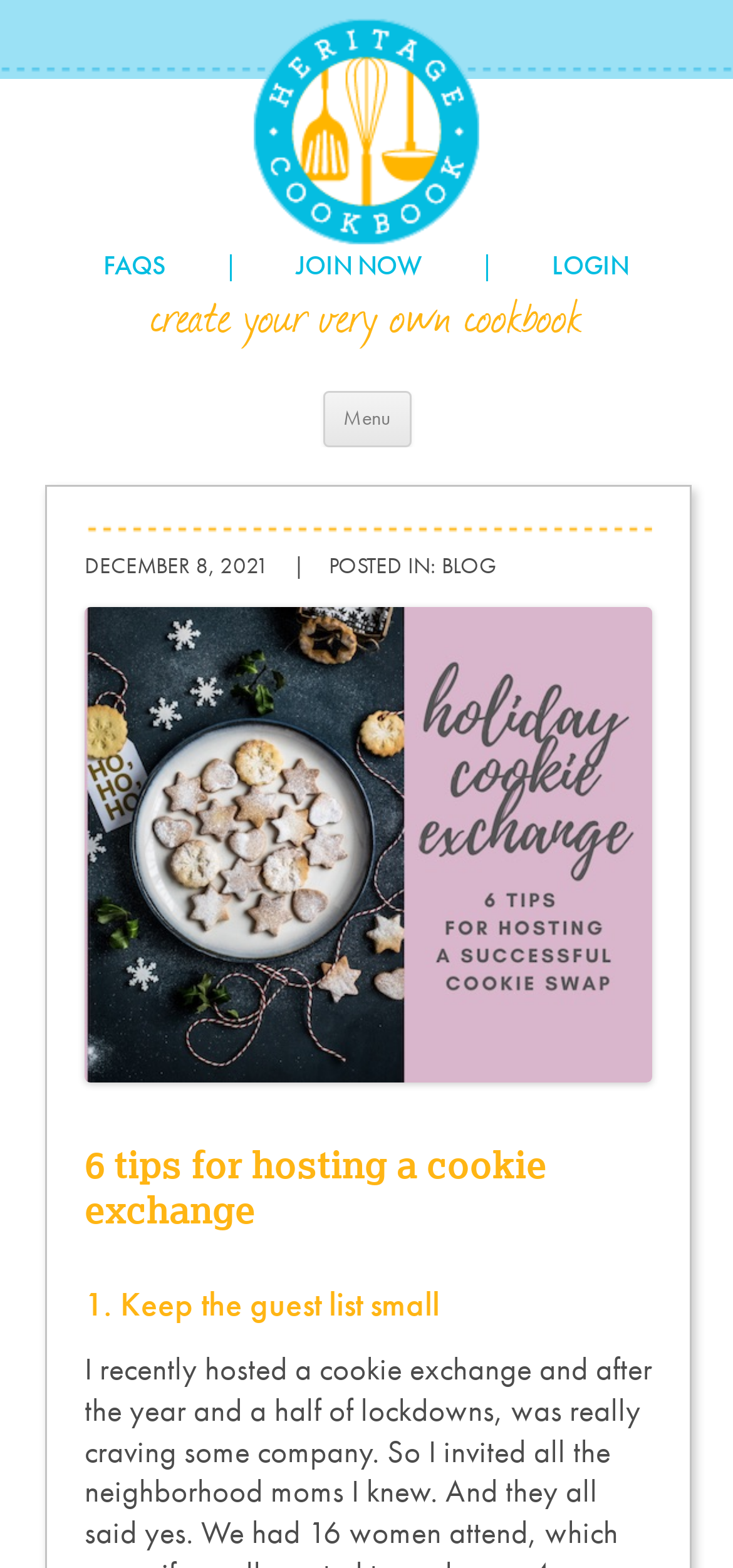How many links are in the top navigation menu?
Kindly answer the question with as much detail as you can.

The top navigation menu contains links to 'Heritage Cookbook', 'FAQS', 'JOIN NOW', and 'LOGIN', which totals 4 links.